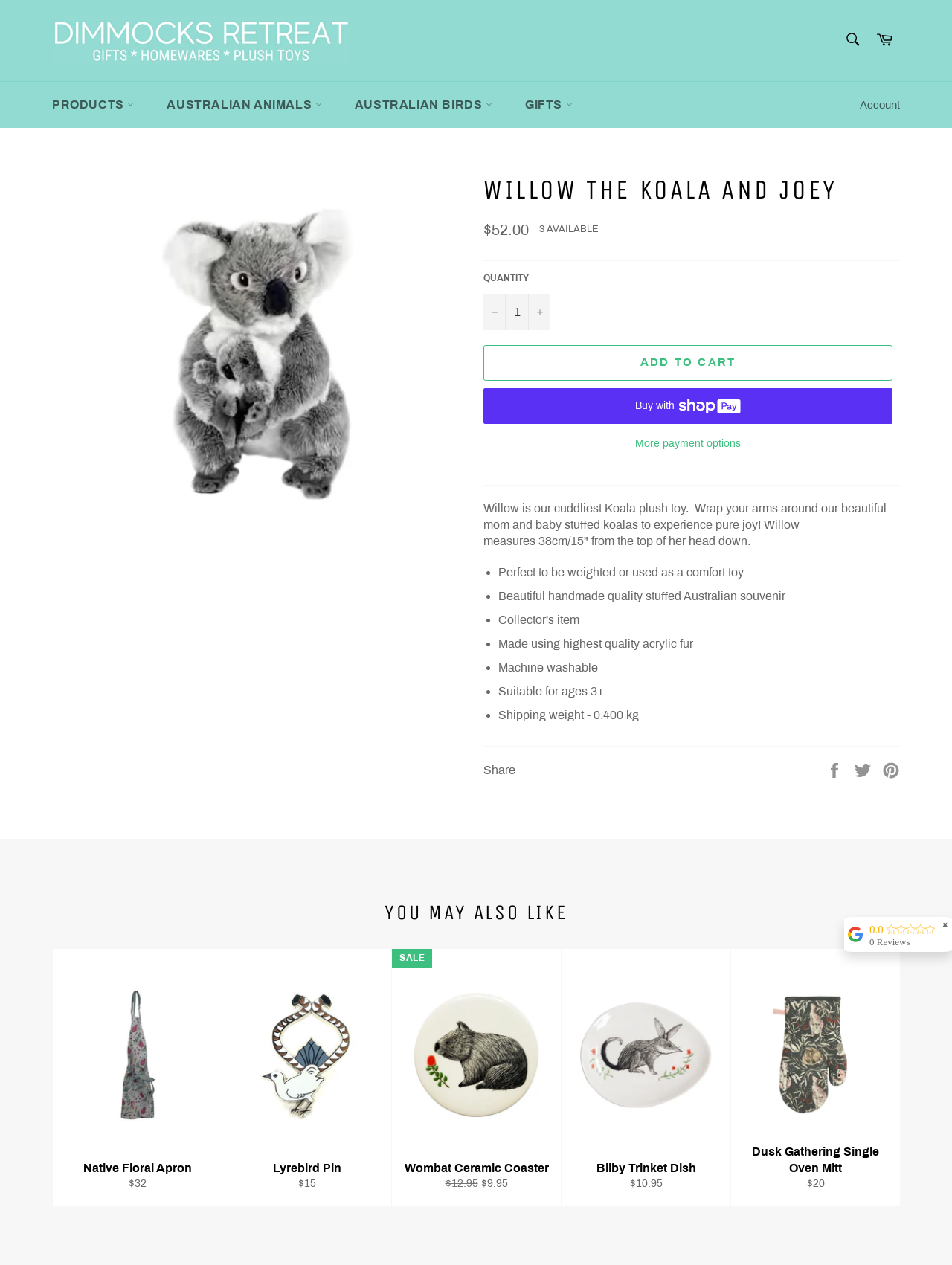Refer to the screenshot and give an in-depth answer to this question: How many items are available for Willow the Koala and Joey?

The availability of Willow the Koala and Joey can be found in the product description section, where it is stated as '3 AVAILABLE'.